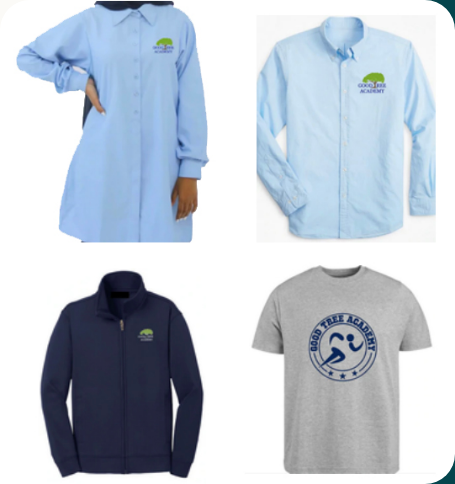What is the purpose of the uniform policy?
Refer to the image and provide a detailed answer to the question.

The caption states that the uniform policy is intended to foster a cohesive identity, implying that the school aims to promote unity and consistency among its students through their attire.